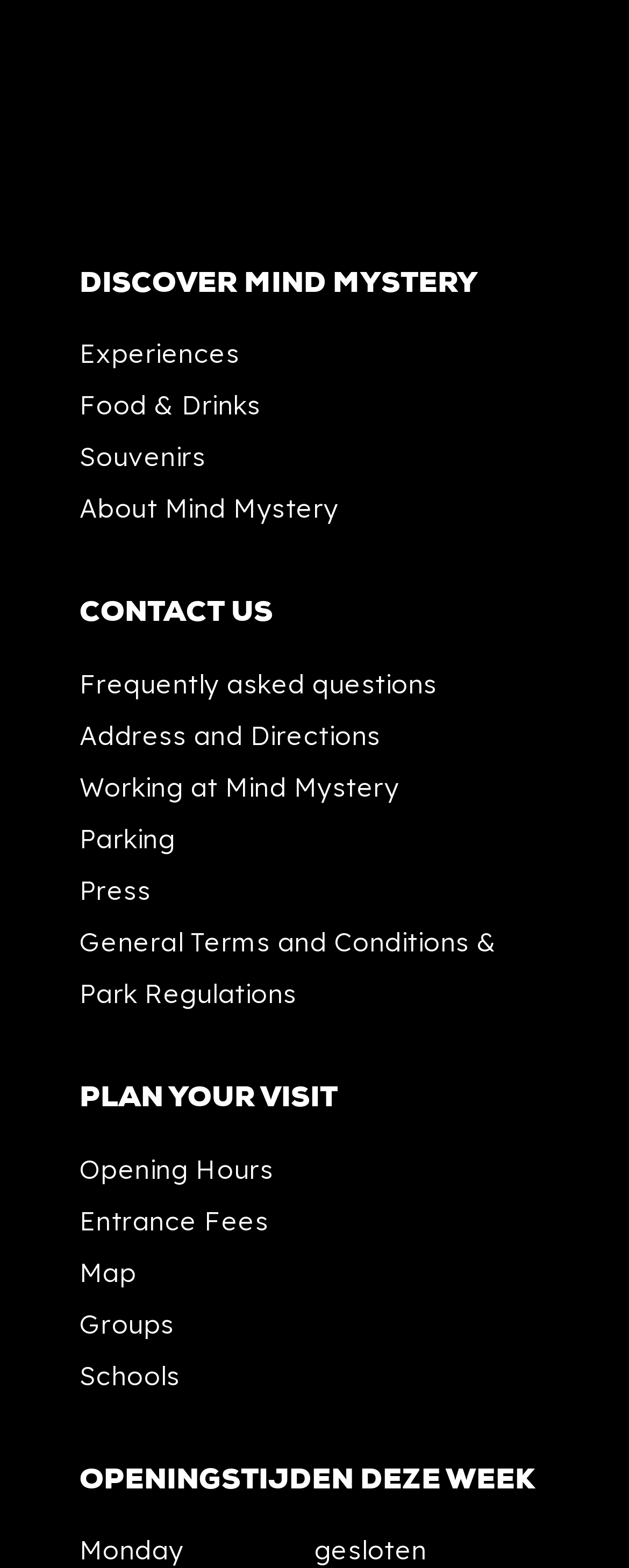Bounding box coordinates should be provided in the format (top-left x, top-left y, bottom-right x, bottom-right y) with all values between 0 and 1. Identify the bounding box for this UI element: Working at Mind Mystery

[0.126, 0.485, 0.635, 0.518]